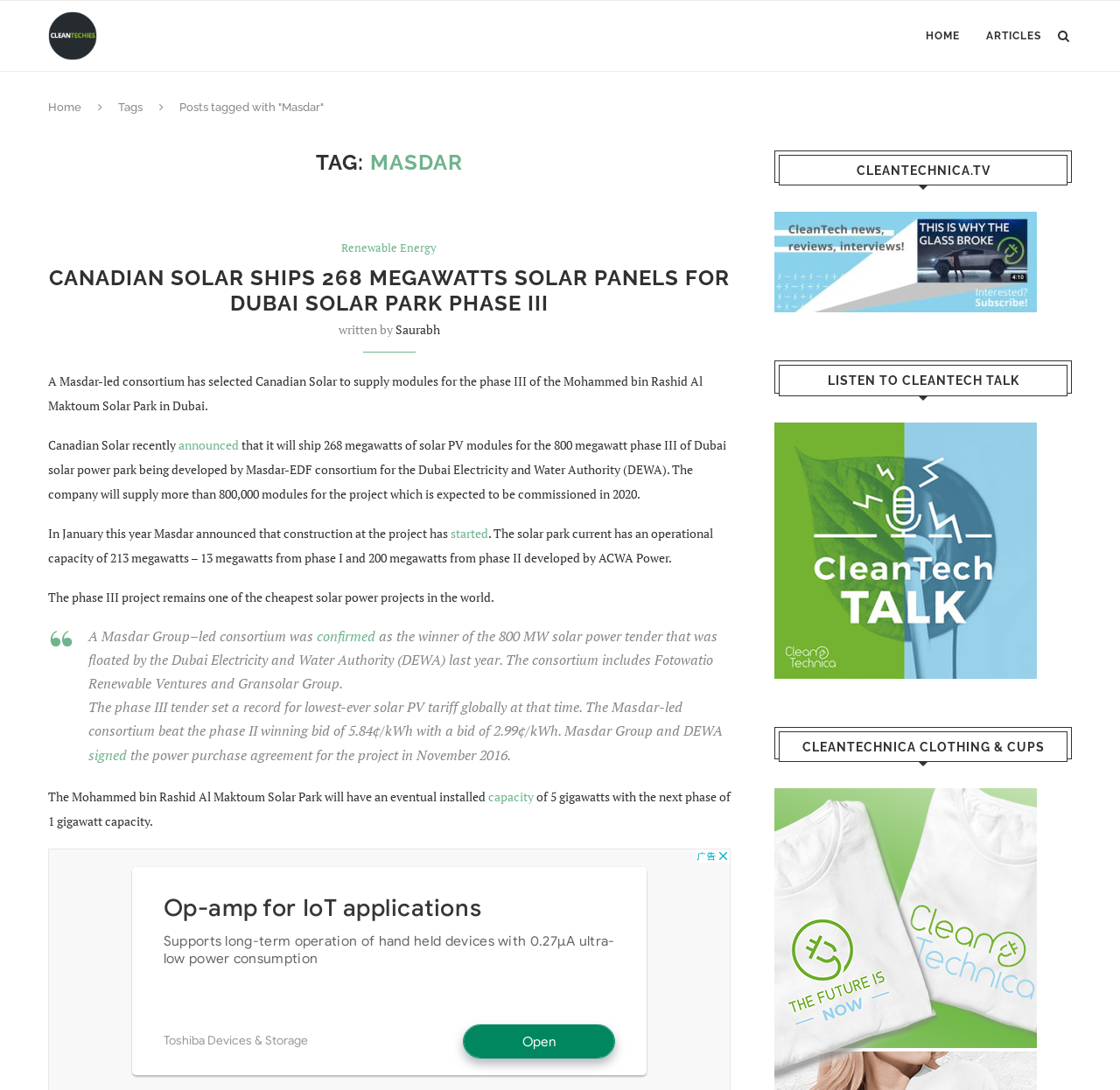Locate the bounding box coordinates of the clickable region to complete the following instruction: "Click on the 'HOME' link."

[0.827, 0.001, 0.857, 0.065]